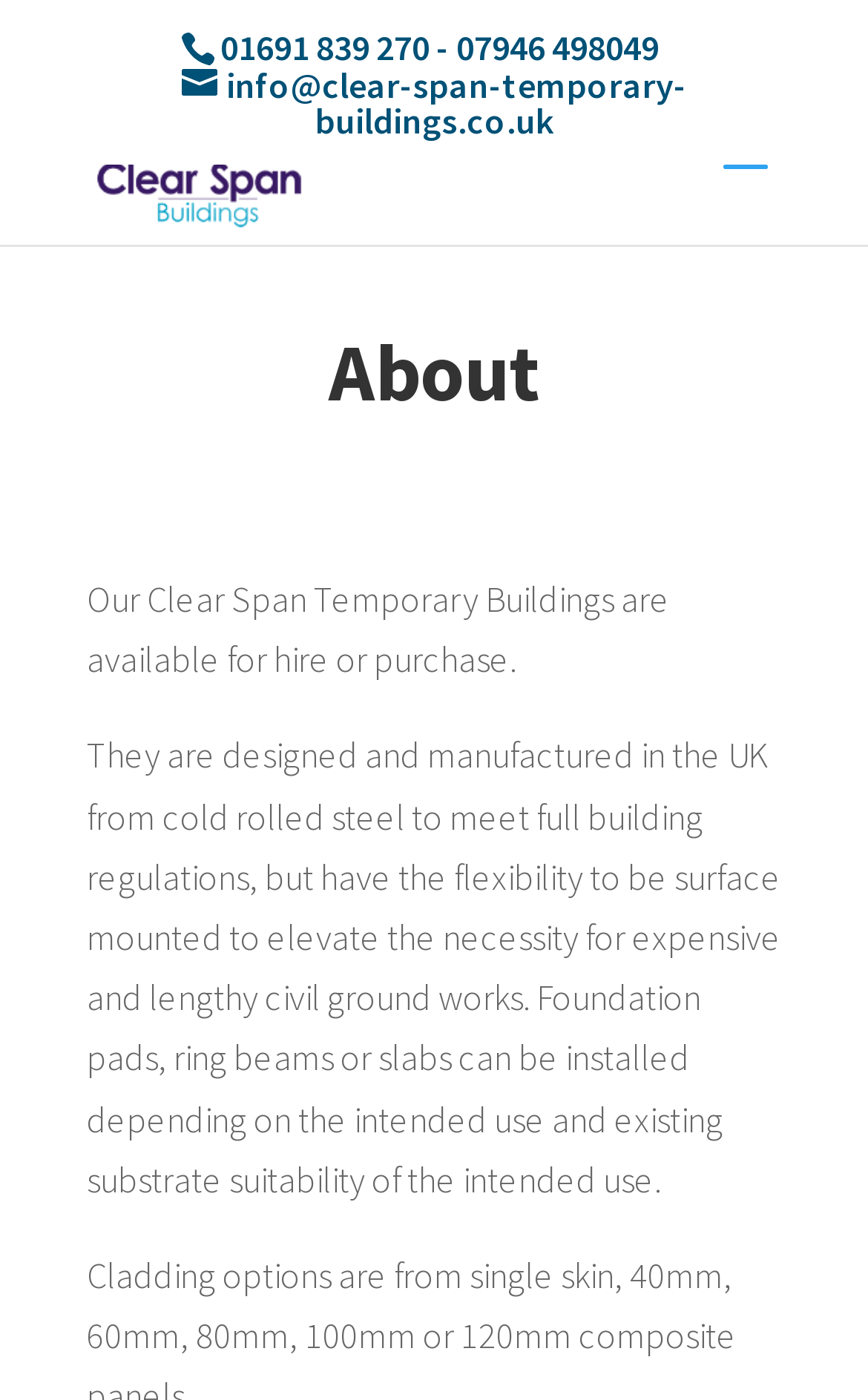What is the function of the search box?
Provide a detailed answer to the question using information from the image.

I found the function of the search box by looking at the search box element with the text 'Search for:' which is located at the top of the webpage, indicating that it is used to search for something.